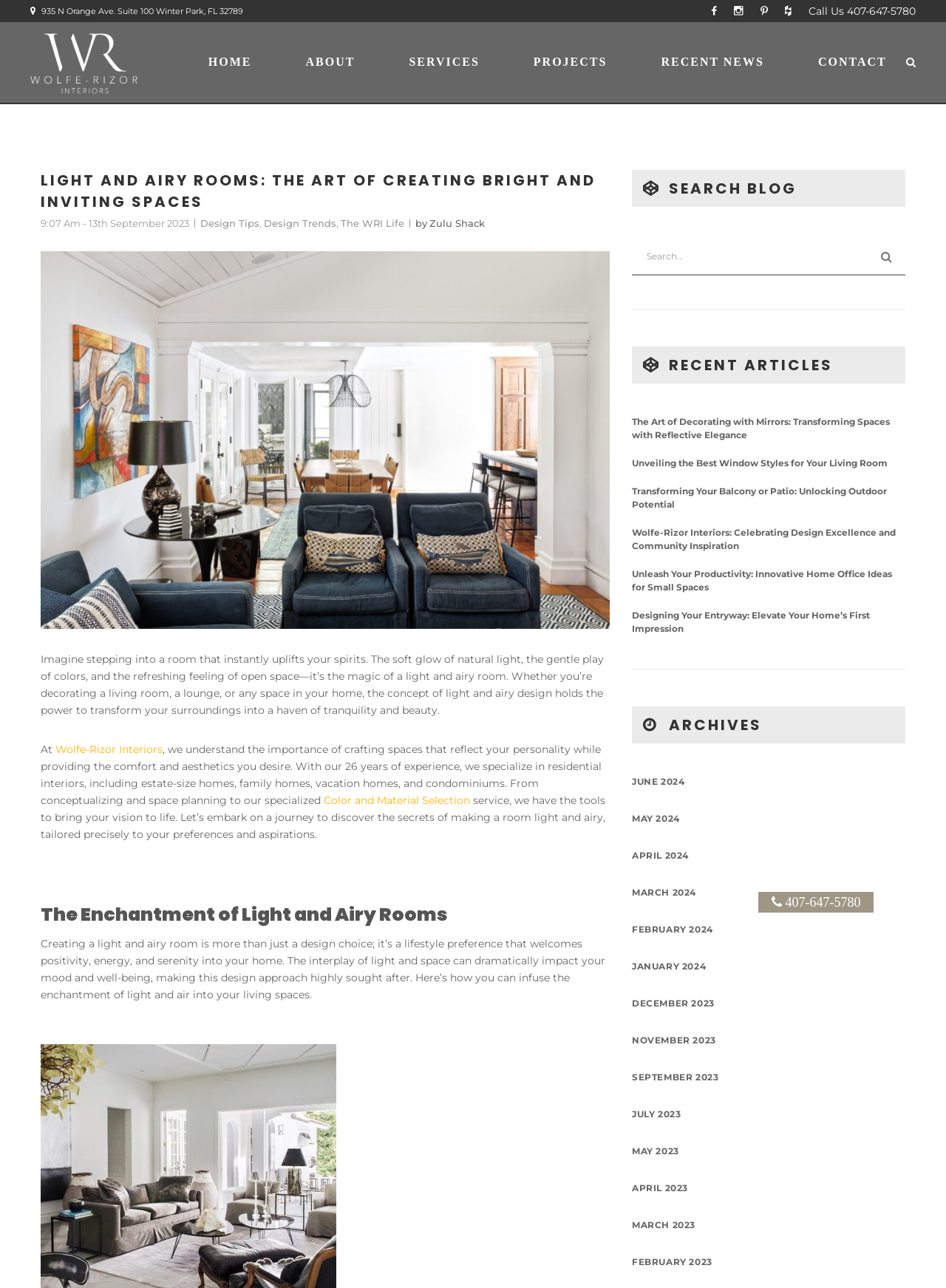Give the bounding box coordinates for this UI element: "Color and Material Selection". The coordinates should be four float numbers between 0 and 1, arranged as [left, top, right, bottom].

[0.339, 0.616, 0.497, 0.626]